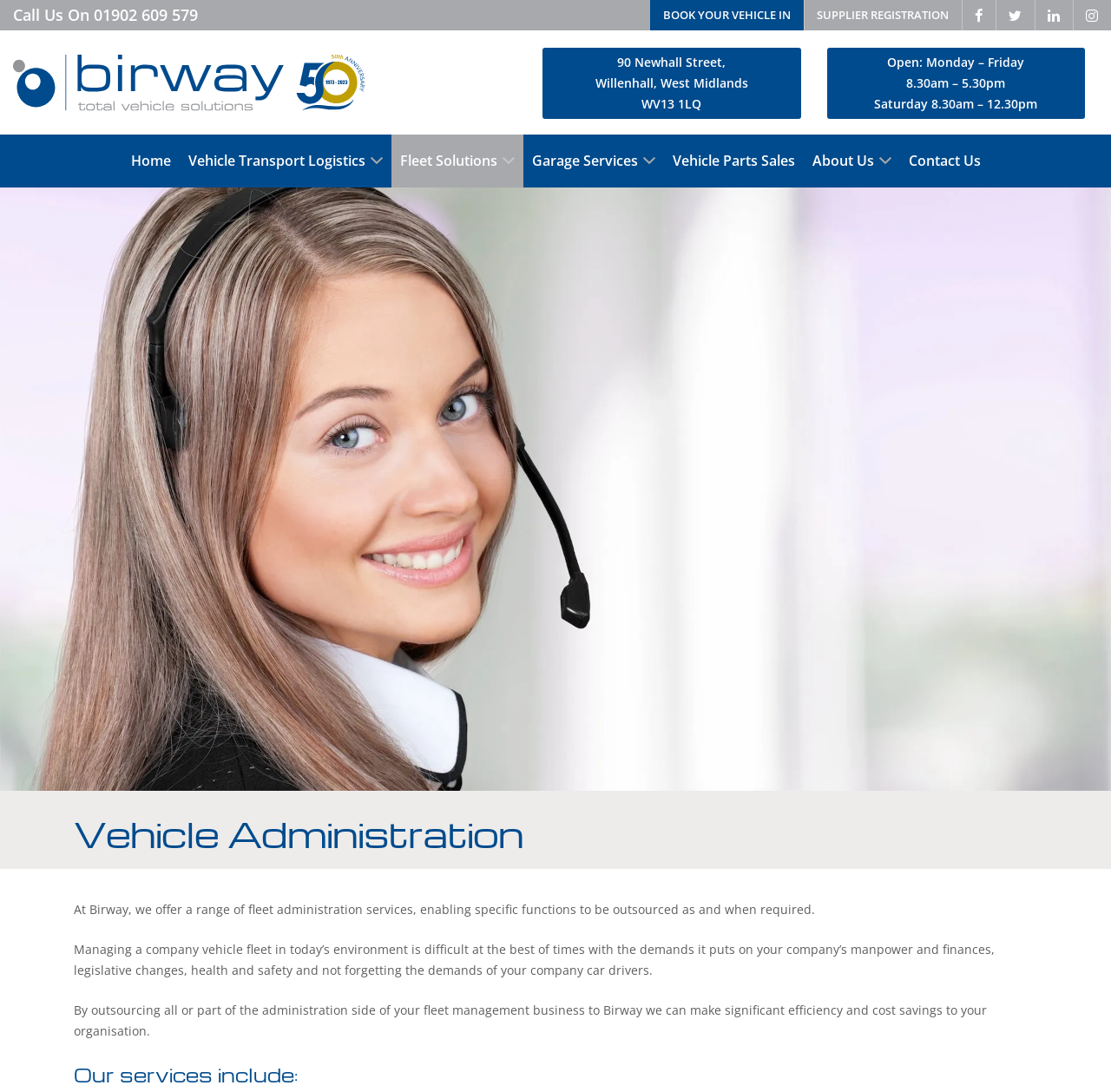Please locate the bounding box coordinates of the element that should be clicked to achieve the given instruction: "Book your vehicle in".

[0.585, 0.0, 0.723, 0.028]